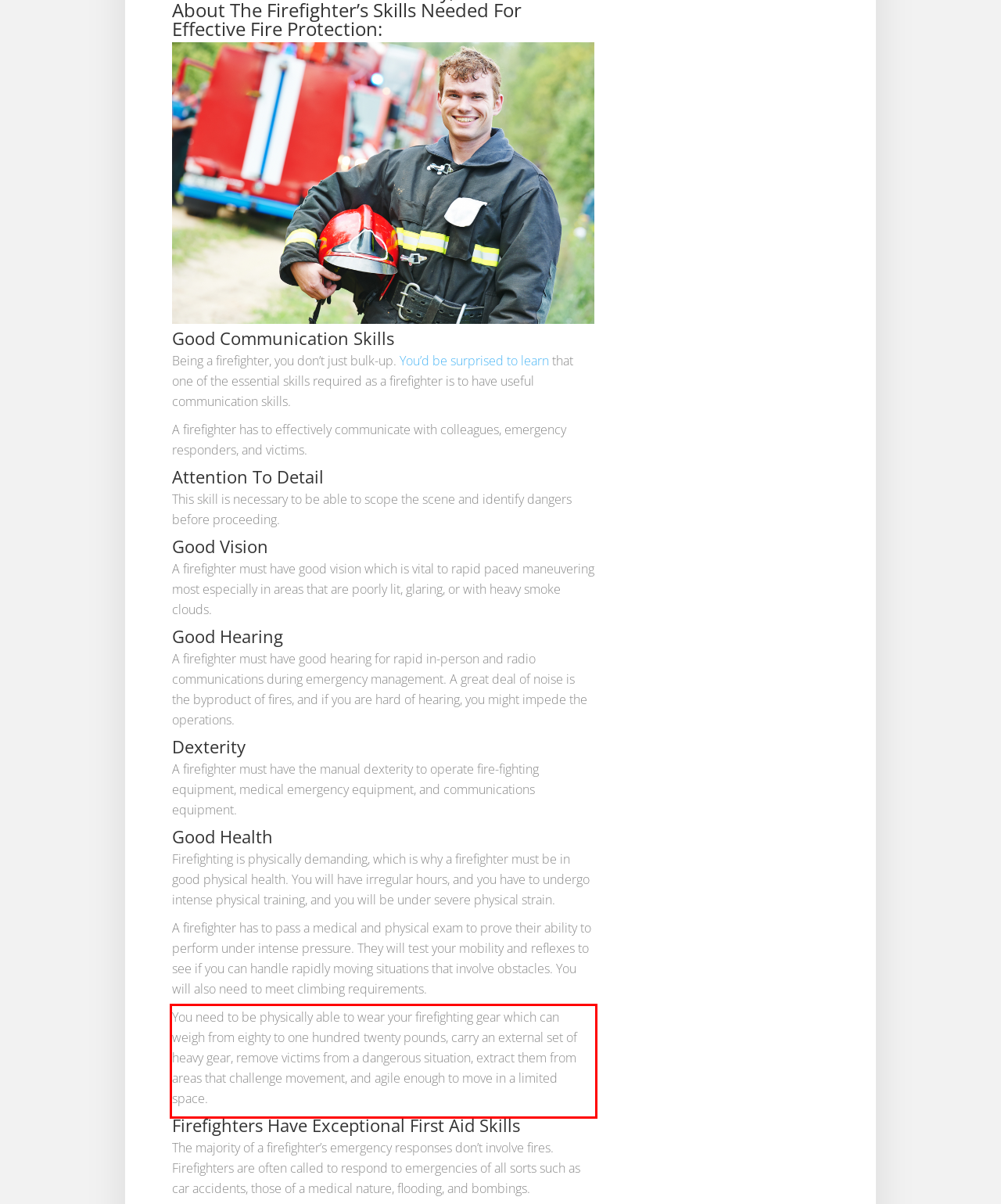Using the provided screenshot of a webpage, recognize and generate the text found within the red rectangle bounding box.

You need to be physically able to wear your firefighting gear which can weigh from eighty to one hundred twenty pounds, carry an external set of heavy gear, remove victims from a dangerous situation, extract them from areas that challenge movement, and agile enough to move in a limited space.